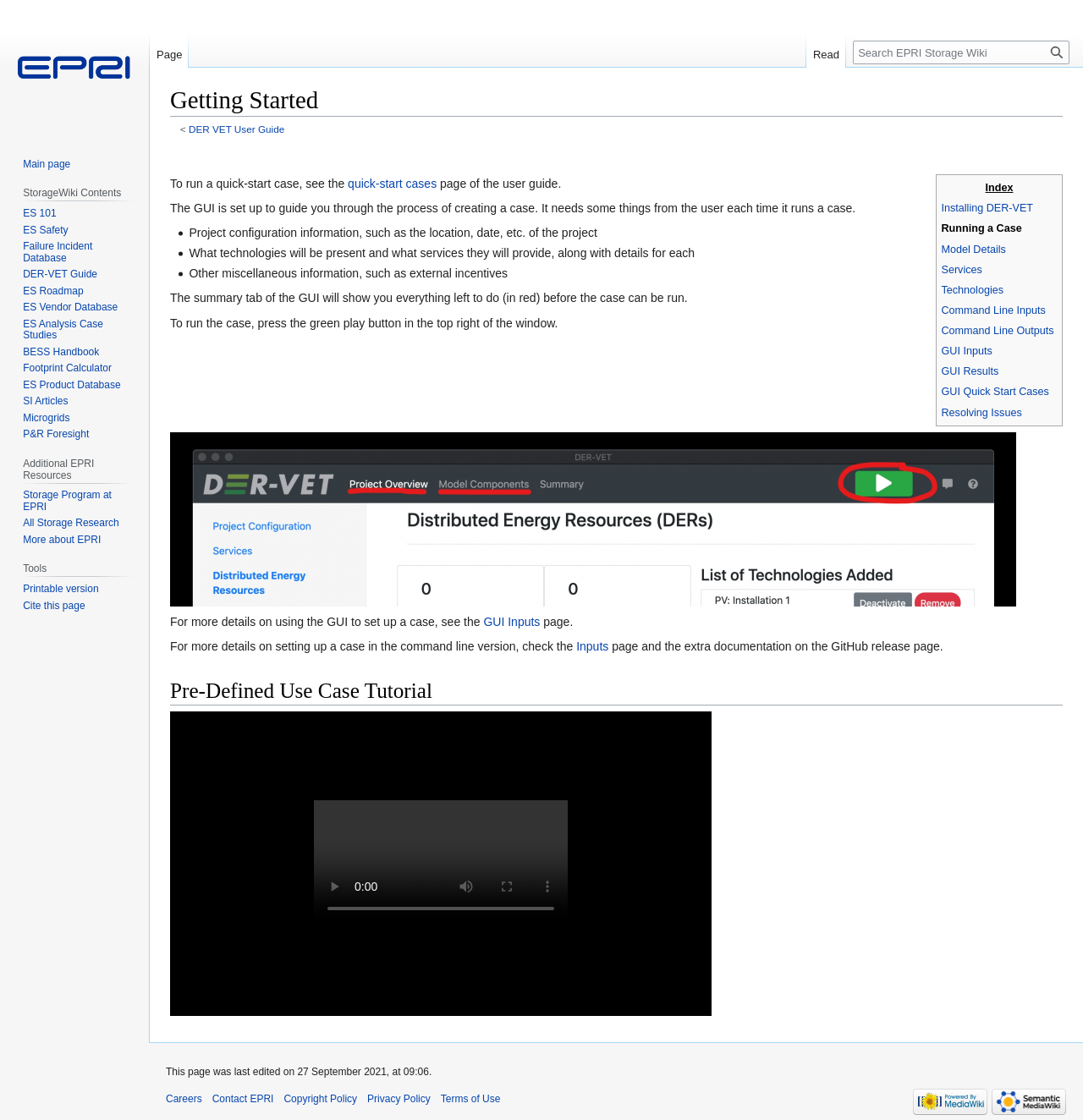Can you determine the bounding box coordinates of the area that needs to be clicked to fulfill the following instruction: "Go to the 'GUI Inputs' page"?

[0.446, 0.549, 0.499, 0.561]